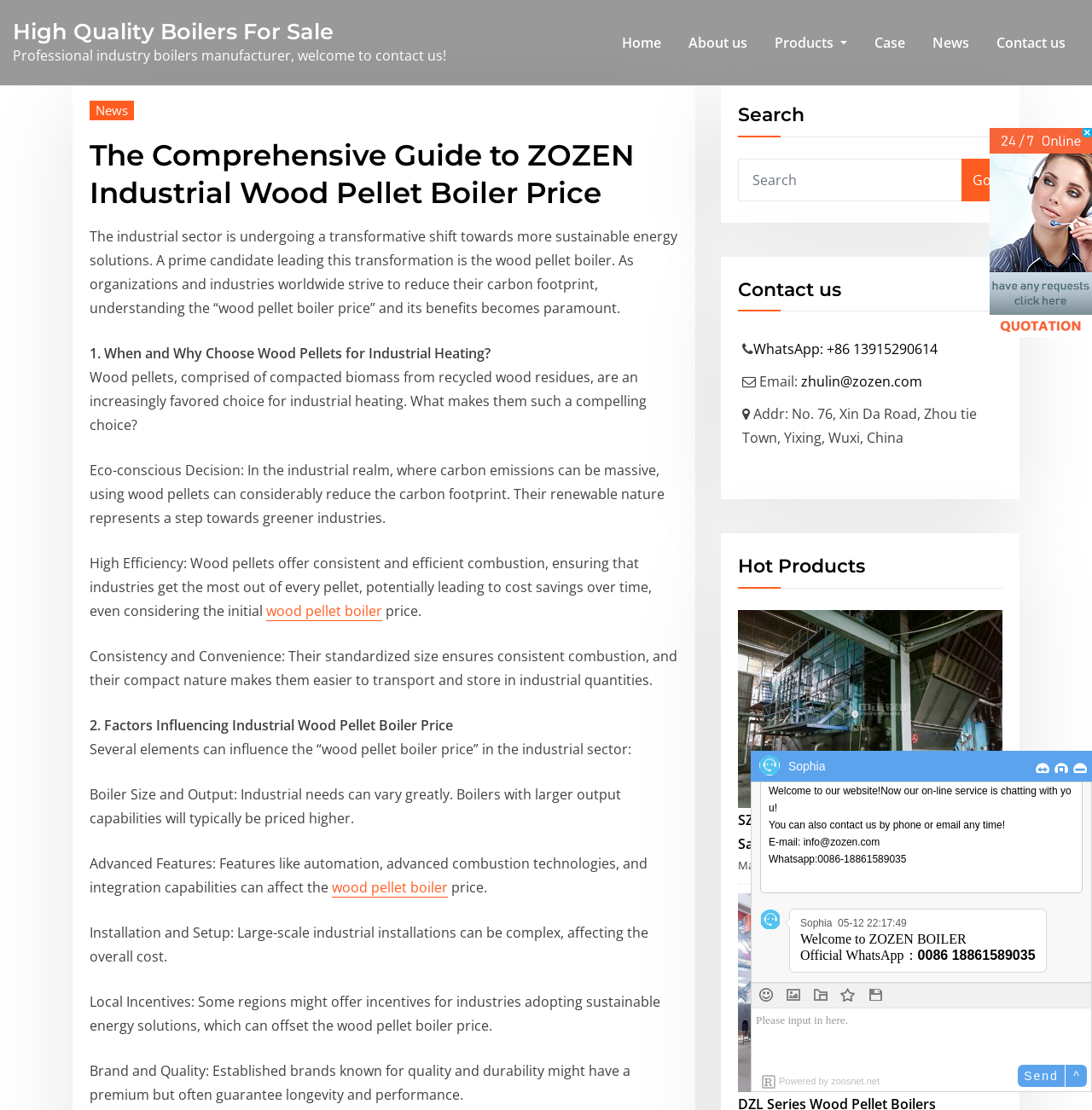Locate the bounding box coordinates of the element to click to perform the following action: 'Click on the 'wood pellet boiler' link'. The coordinates should be given as four float values between 0 and 1, in the form of [left, top, right, bottom].

[0.244, 0.542, 0.35, 0.559]